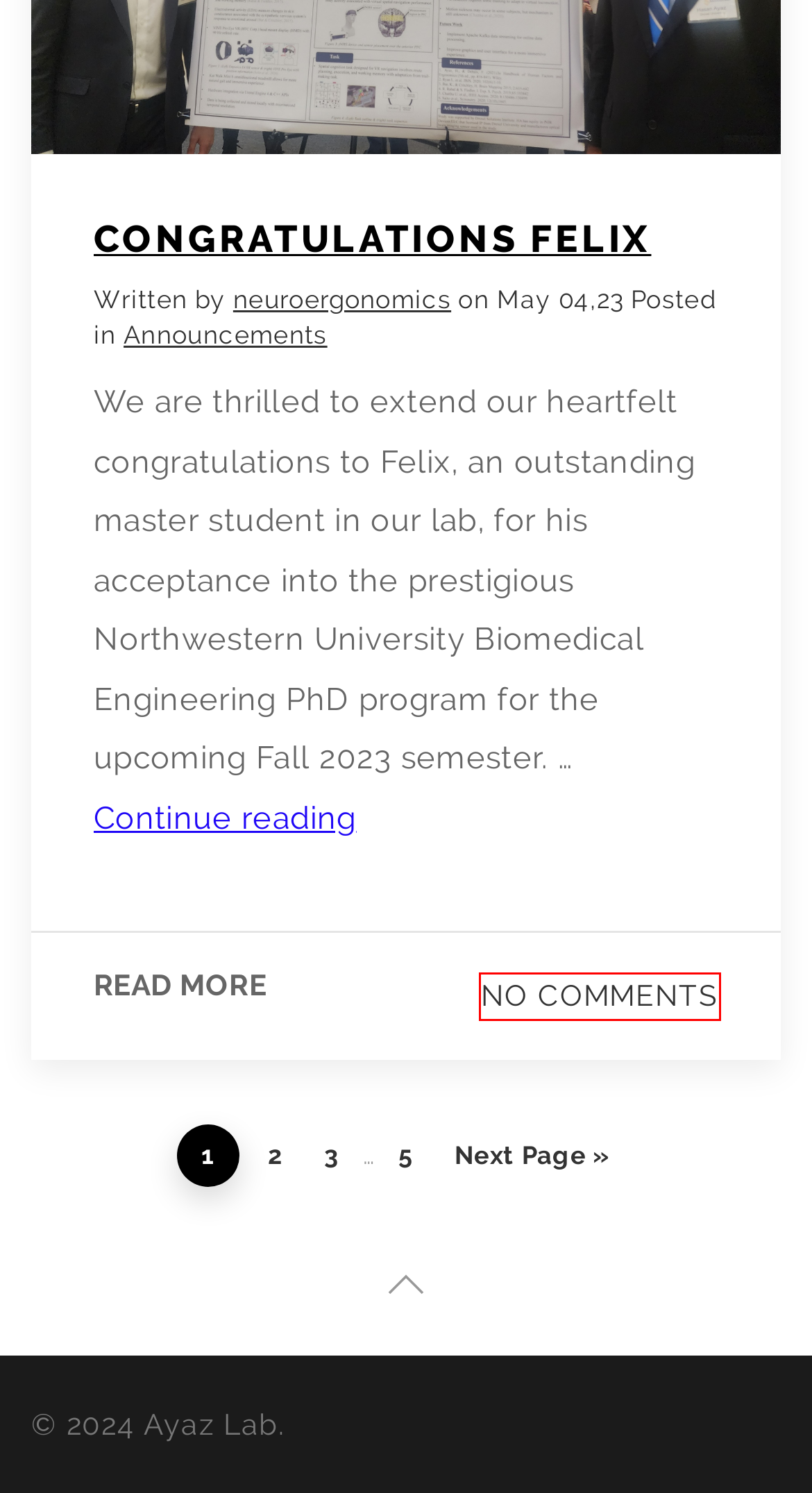Examine the screenshot of a webpage with a red rectangle bounding box. Select the most accurate webpage description that matches the new webpage after clicking the element within the bounding box. Here are the candidates:
A. Keynote at NeuroIS 2023 – Ayaz Lab
B. Longwood Chimes Magazine Feature – Ayaz Lab
C. Invited Plenary Talk at NGK 2023 – Ayaz Lab
D. News – Page 5 – Ayaz Lab
E. NIH Training: 2023 Data Science For Diverse Scholars in Down Syndrome Research – Ayaz Lab
F. neuroergonomics – Ayaz Lab
G. Congratulations Felix – Ayaz Lab
H. News – Page 3 – Ayaz Lab

G